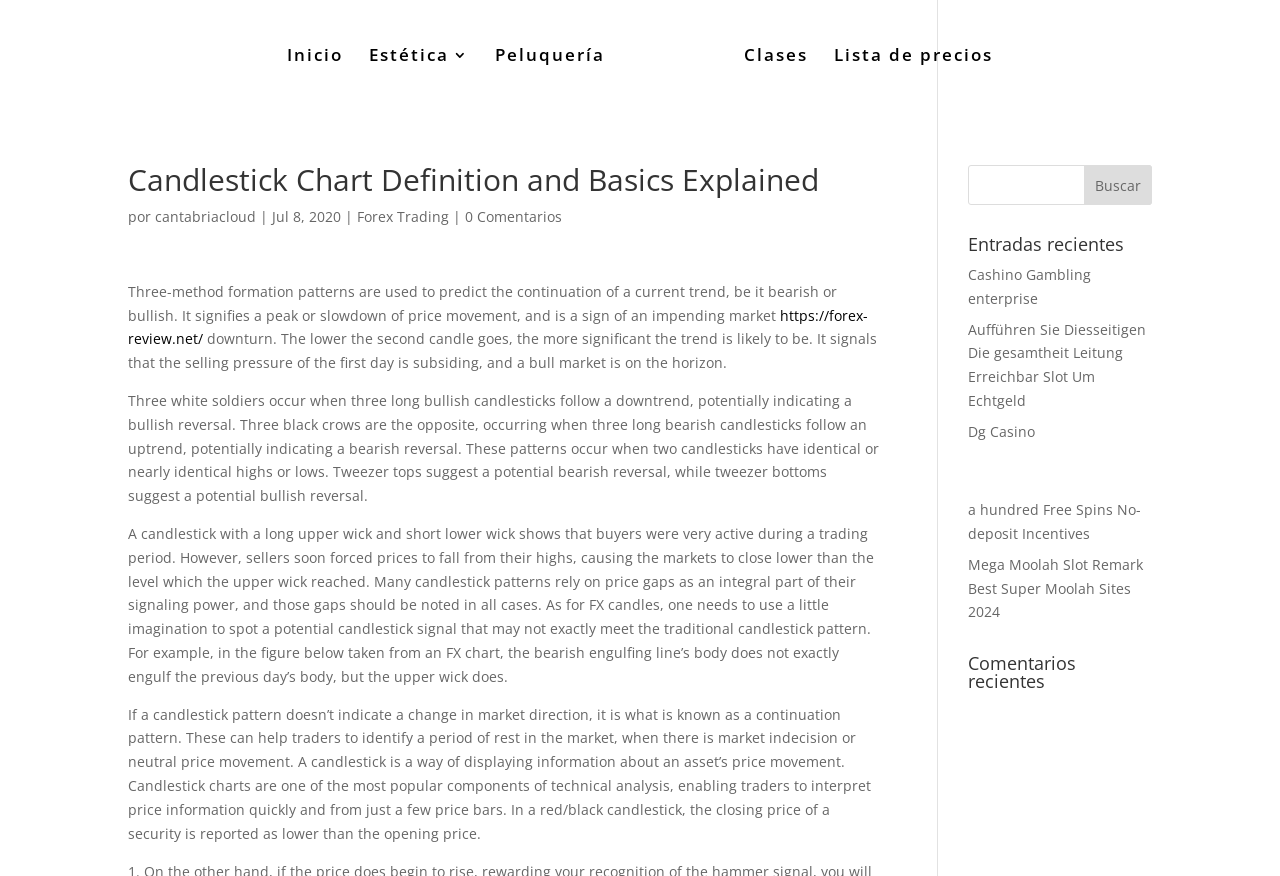Please determine the bounding box coordinates of the element's region to click for the following instruction: "Click the 'Phản hồi' button".

None